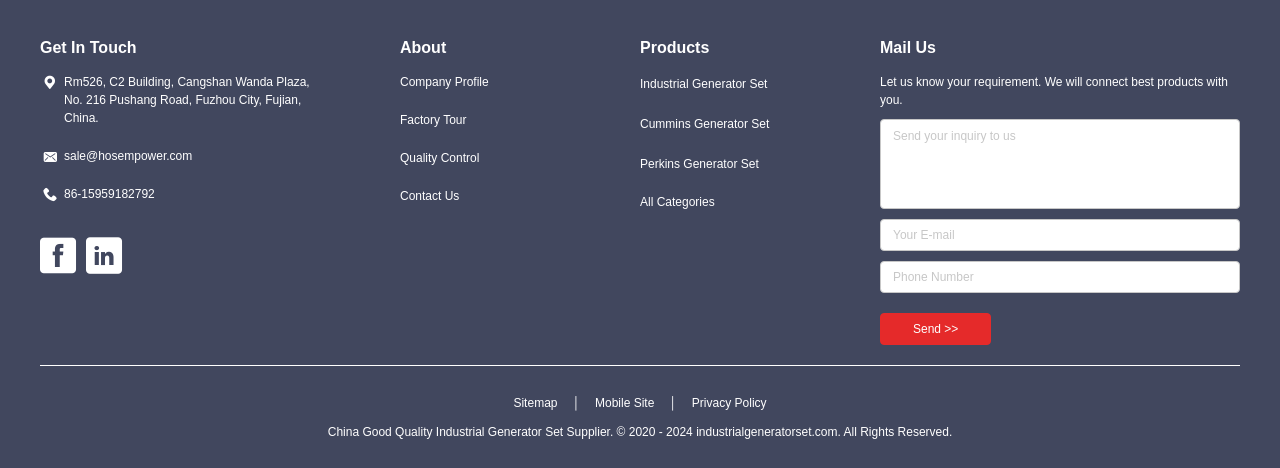What types of generator sets are offered by the company?
Examine the image and give a concise answer in one word or a short phrase.

Industrial, Cummins, Perkins